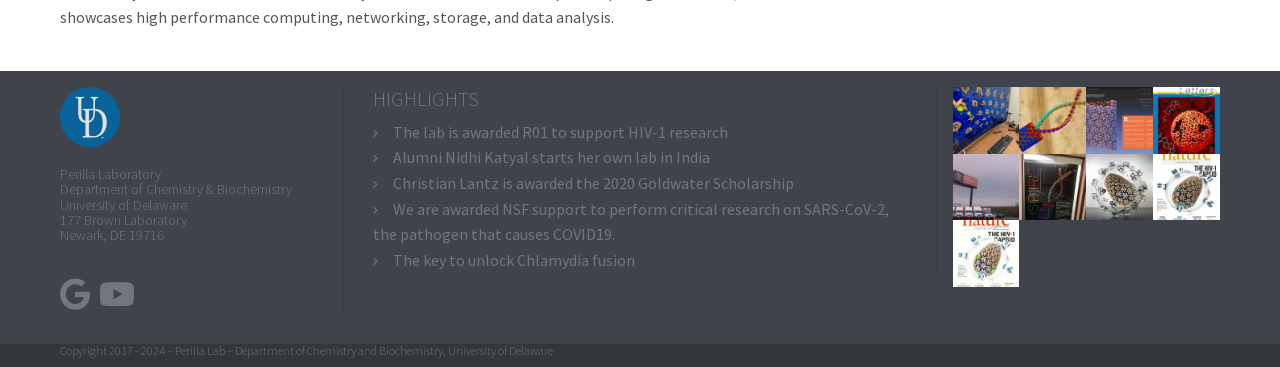How many social media links are there?
Using the visual information, answer the question in a single word or phrase.

2